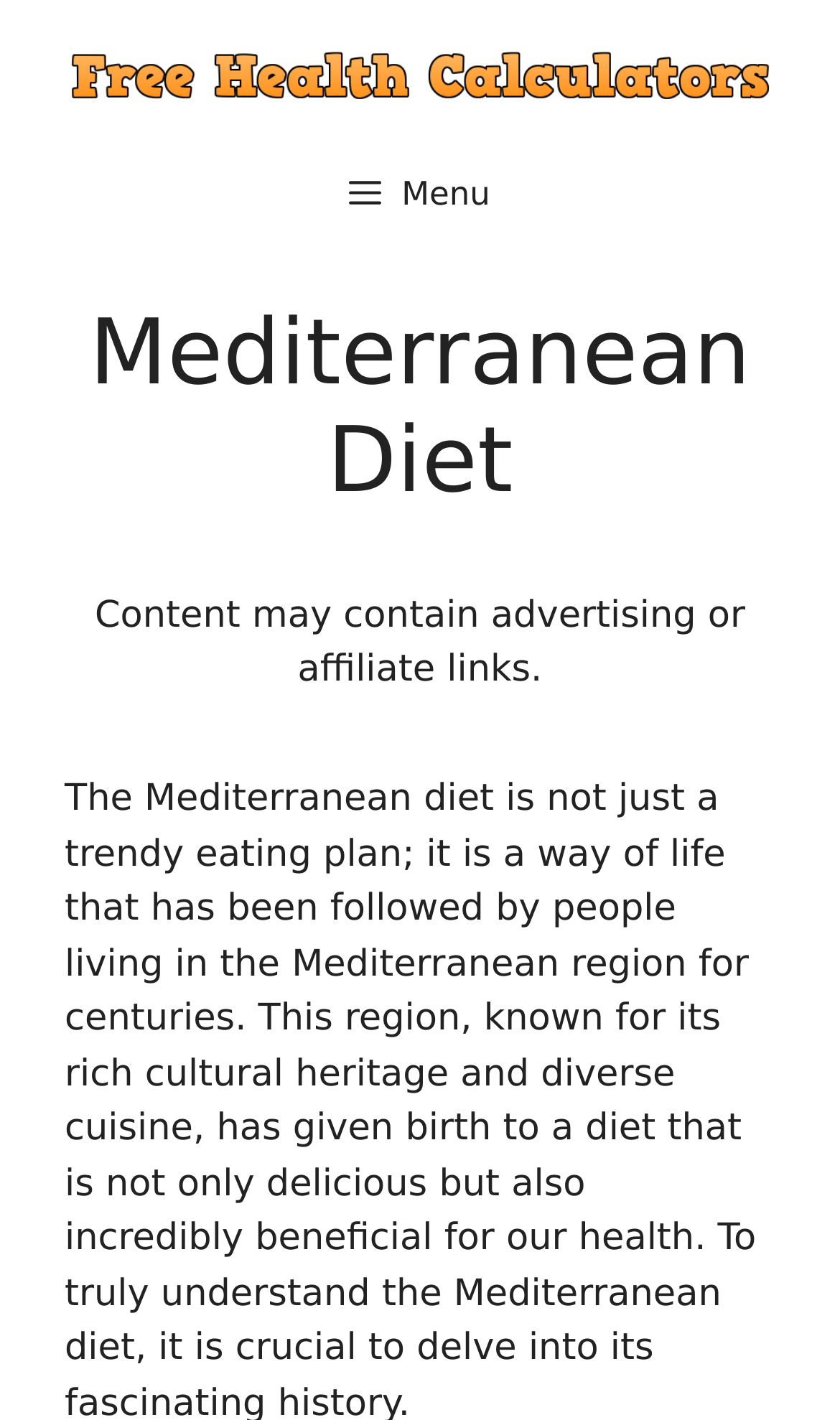Using the information in the image, give a detailed answer to the following question: What type of content may be present on the webpage?

I found the answer by reading the static text element below the header, which states that 'Content may contain advertising or affiliate links'.